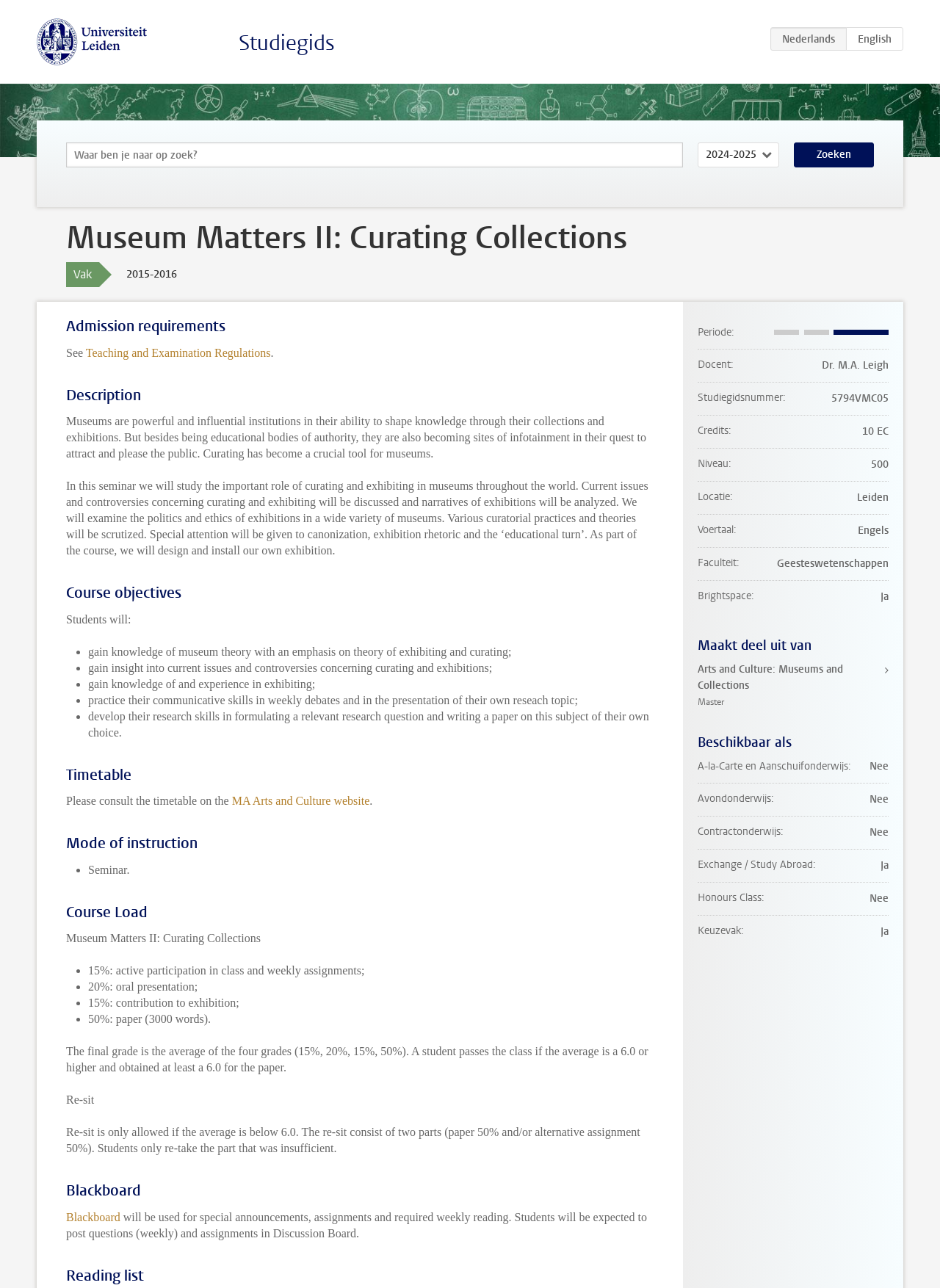Please identify the bounding box coordinates for the region that you need to click to follow this instruction: "Select academic year".

[0.742, 0.111, 0.829, 0.13]